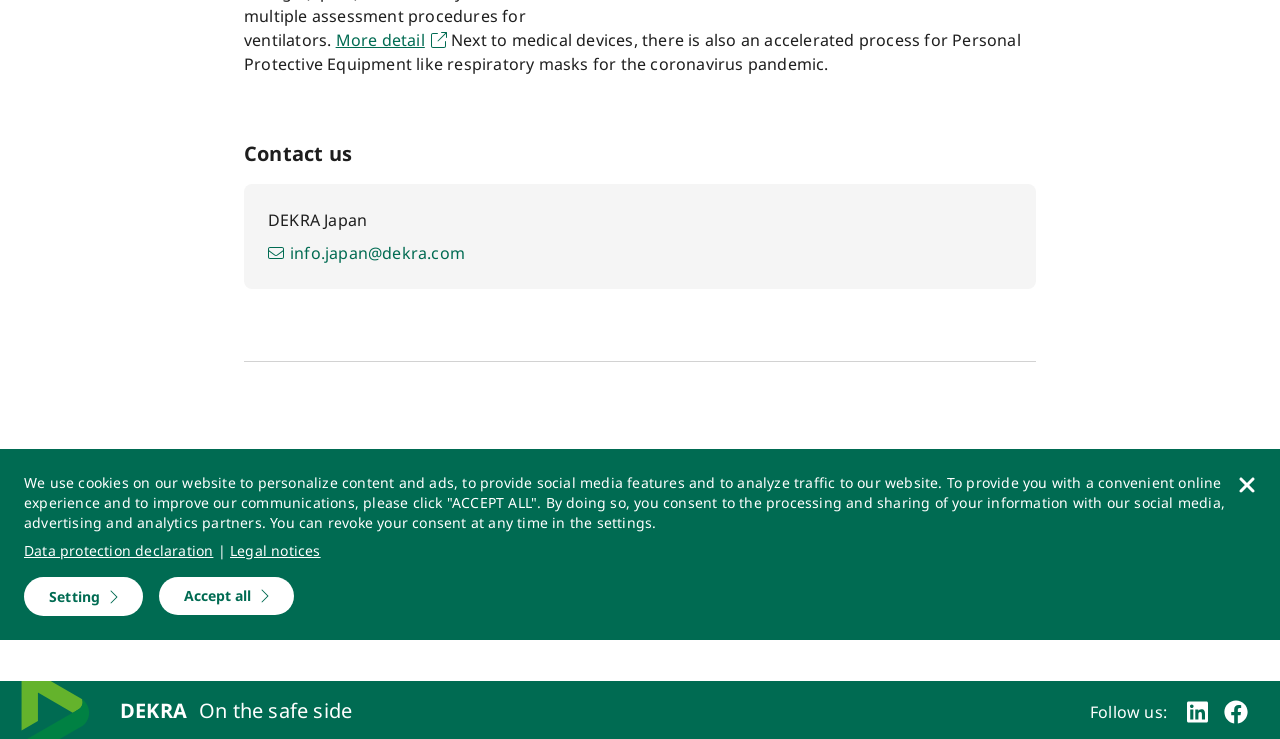Mark the bounding box of the element that matches the following description: "Accept all".

[0.125, 0.781, 0.23, 0.832]